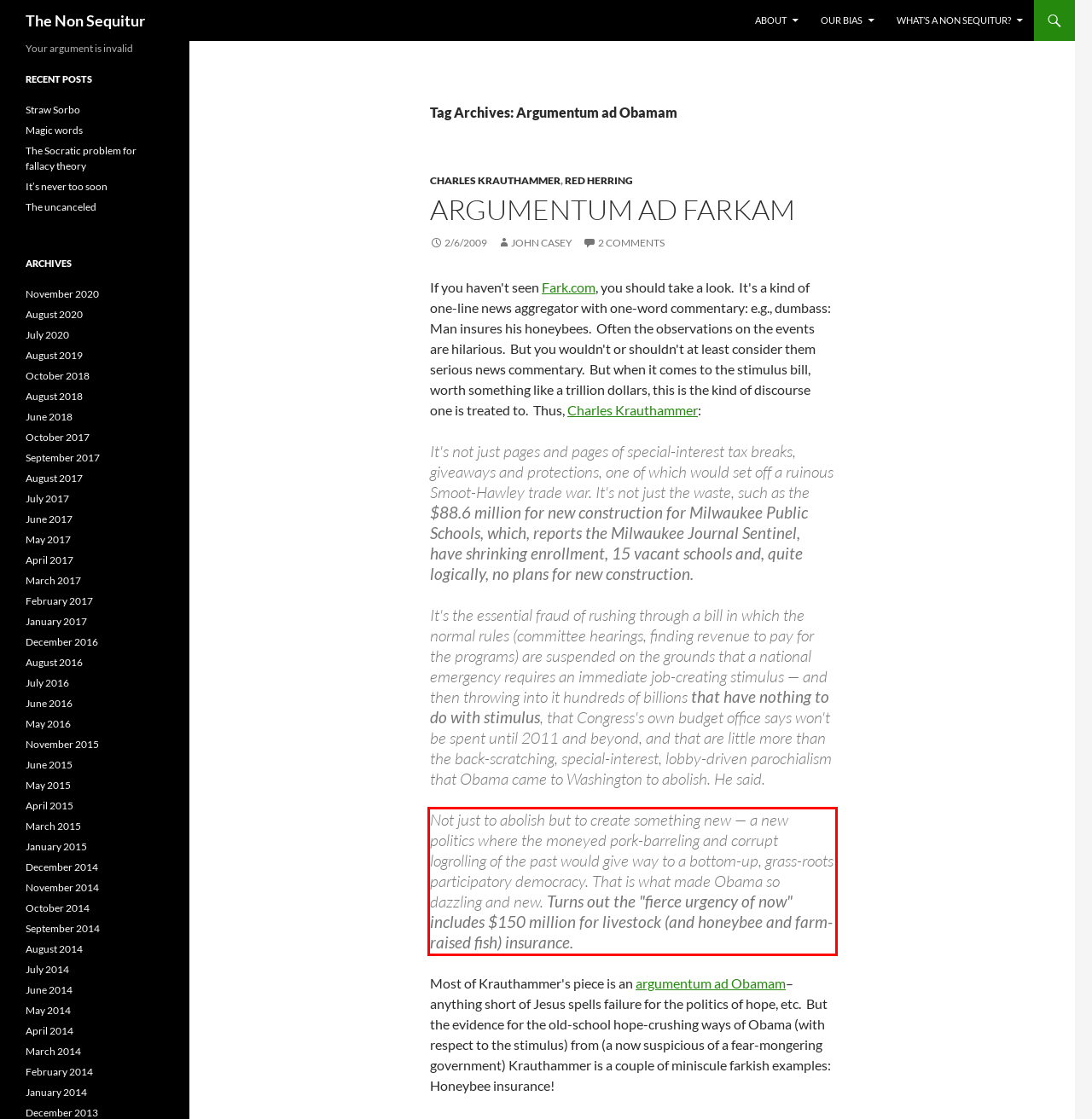Given a webpage screenshot, locate the red bounding box and extract the text content found inside it.

Not just to abolish but to create something new — a new politics where the moneyed pork-barreling and corrupt logrolling of the past would give way to a bottom-up, grass-roots participatory democracy. That is what made Obama so dazzling and new. Turns out the "fierce urgency of now" includes $150 million for livestock (and honeybee and farm-raised fish) insurance.